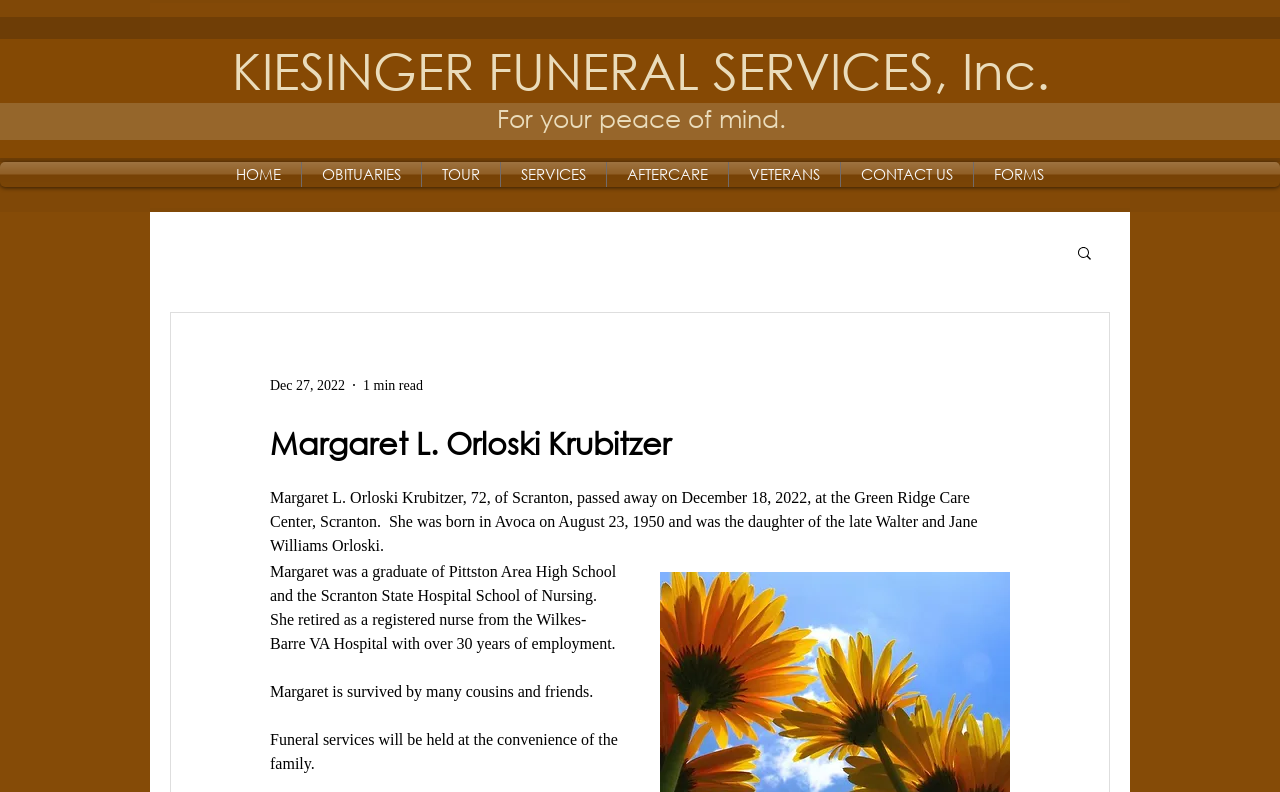Locate and extract the headline of this webpage.

KIESINGER FUNERAL SERVICES, Inc.